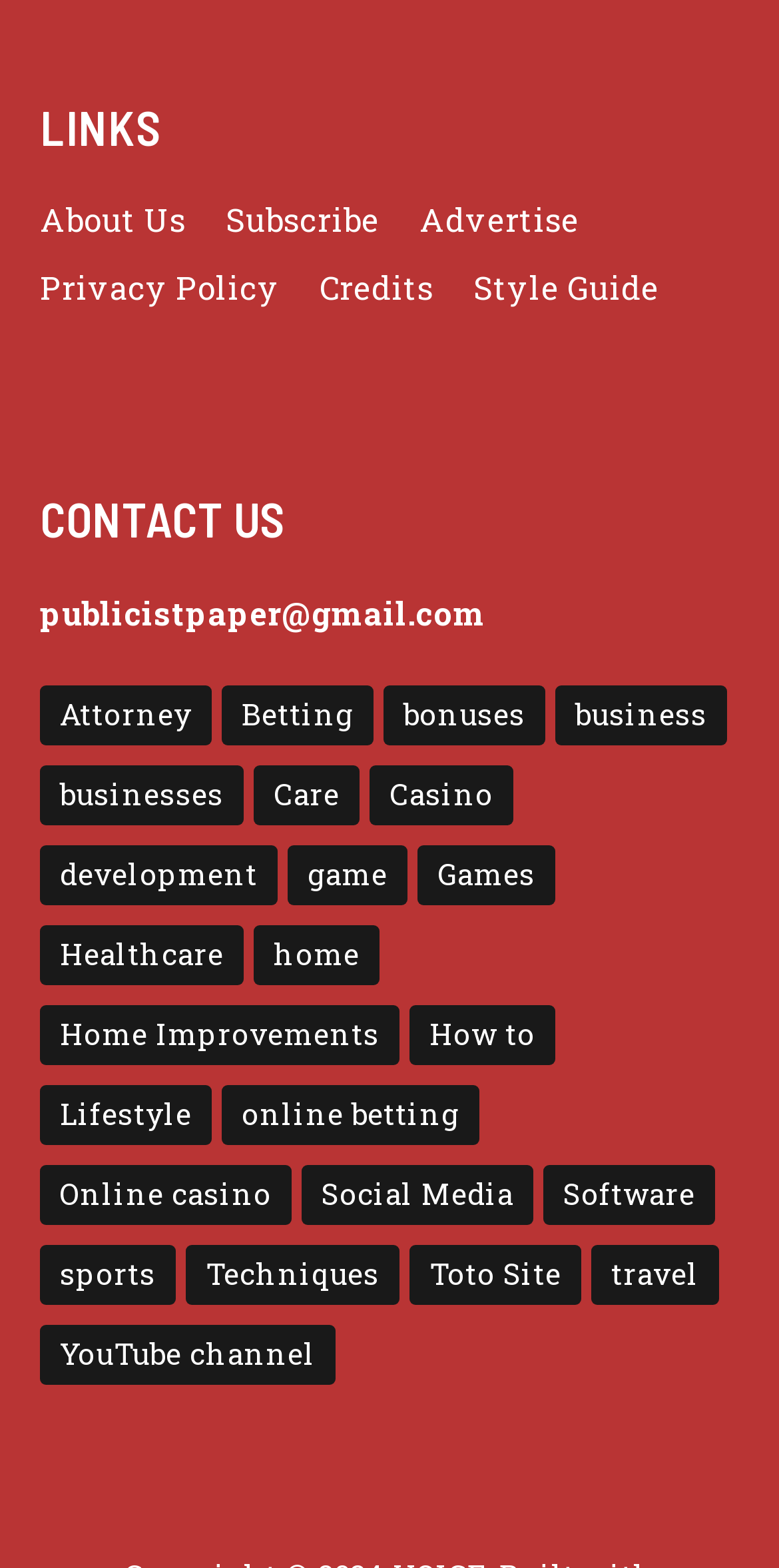Bounding box coordinates are specified in the format (top-left x, top-left y, bottom-right x, bottom-right y). All values are floating point numbers bounded between 0 and 1. Please provide the bounding box coordinate of the region this sentence describes: Social Media

[0.387, 0.743, 0.685, 0.781]